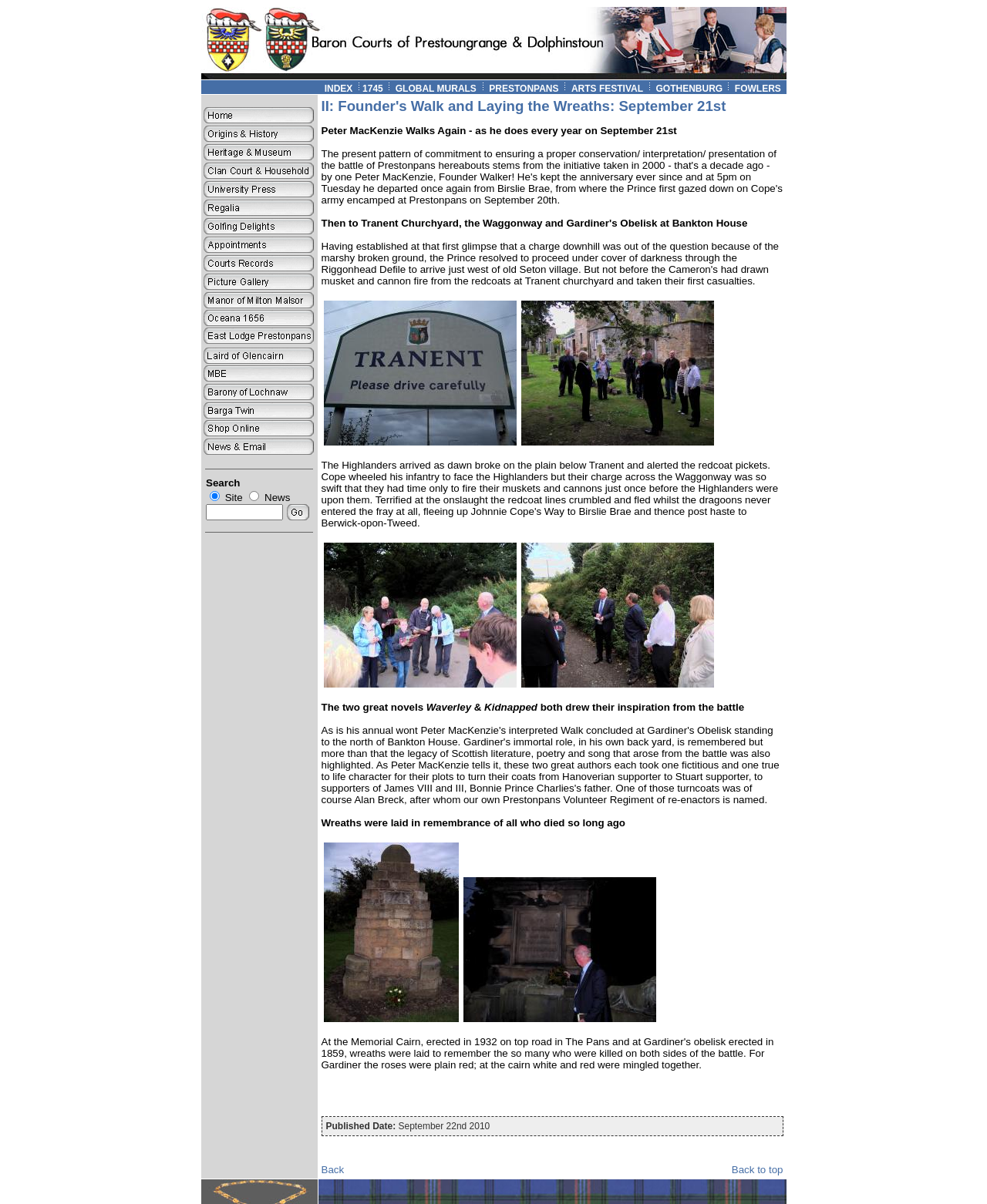Utilize the information from the image to answer the question in detail:
What are the categories listed on the left side of the webpage?

By analyzing the webpage structure, I found that the left side of the webpage contains a list of categories related to Baron Courts, including Home, Origins & History, Heritage & Museum, and others.